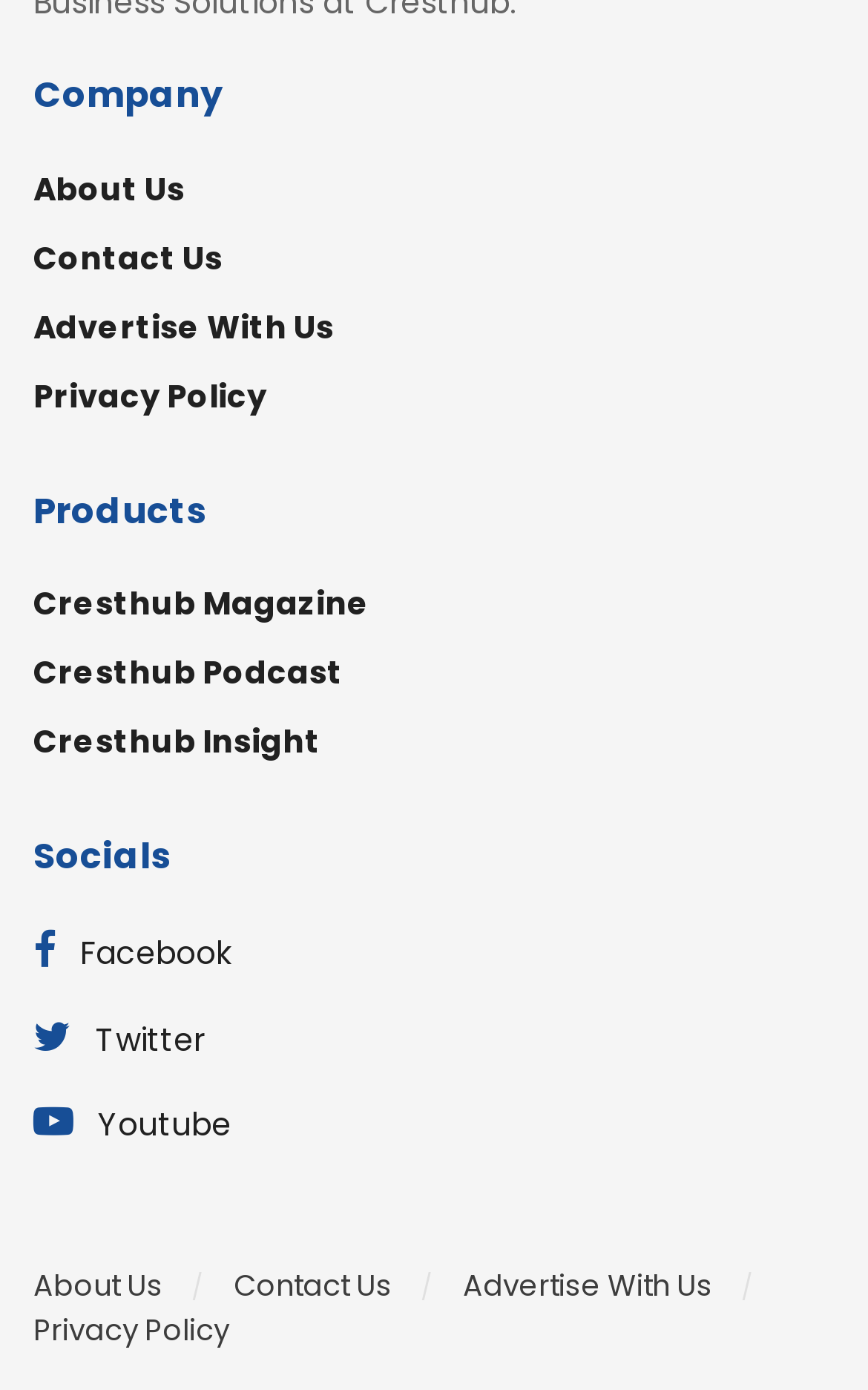How many main sections are there?
Could you answer the question in a detailed manner, providing as much information as possible?

I identified the main sections by looking at the heading elements, specifically the 'Company', 'Products', and 'Socials' headings. There are three main sections in total.